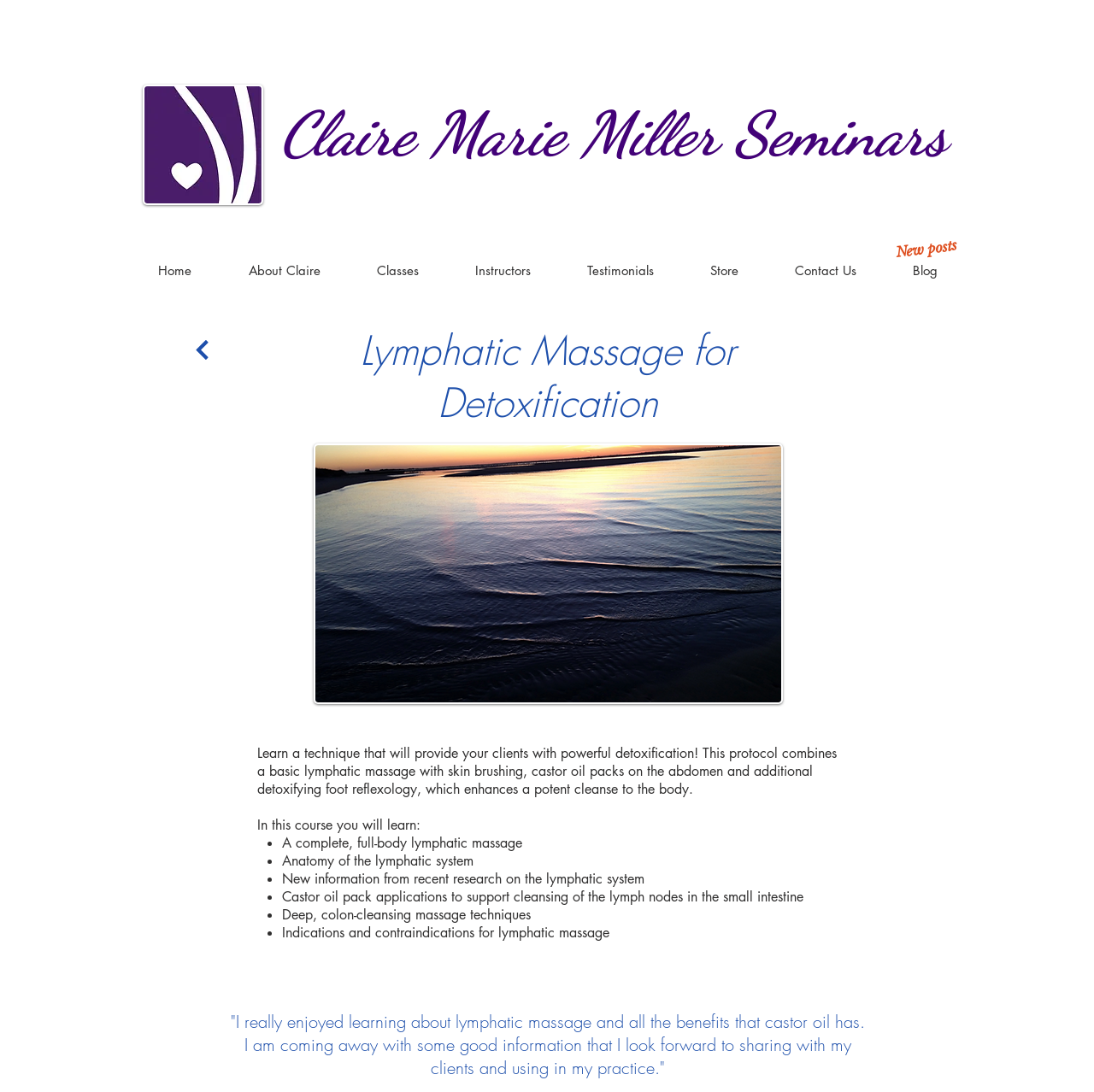Locate the bounding box coordinates of the clickable element to fulfill the following instruction: "Learn more about 'Lymphatic Massage for Detoxification'". Provide the coordinates as four float numbers between 0 and 1 in the format [left, top, right, bottom].

[0.237, 0.297, 0.764, 0.393]